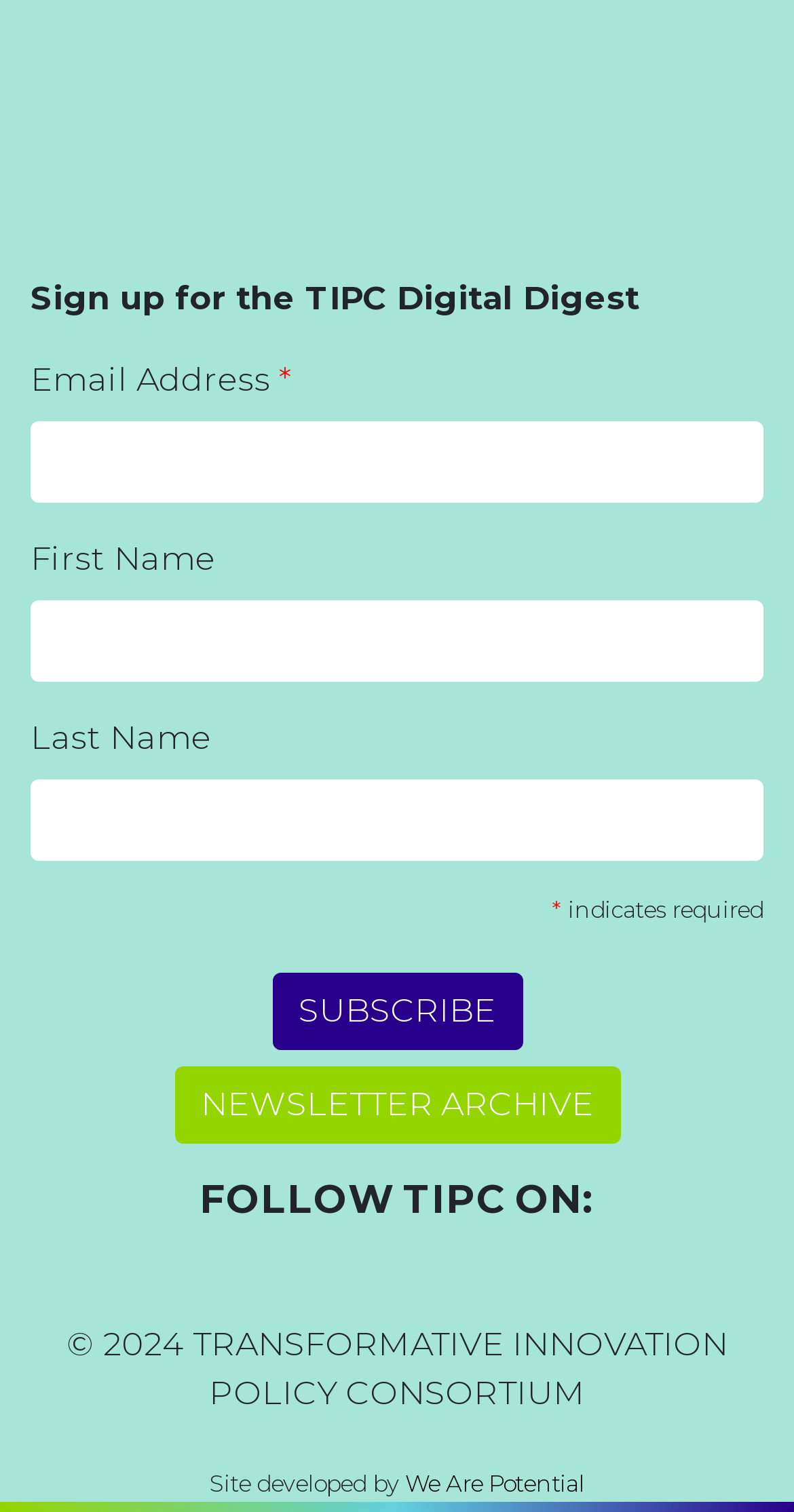Please identify the coordinates of the bounding box that should be clicked to fulfill this instruction: "Visit We Are Potential".

[0.51, 0.971, 0.736, 0.99]